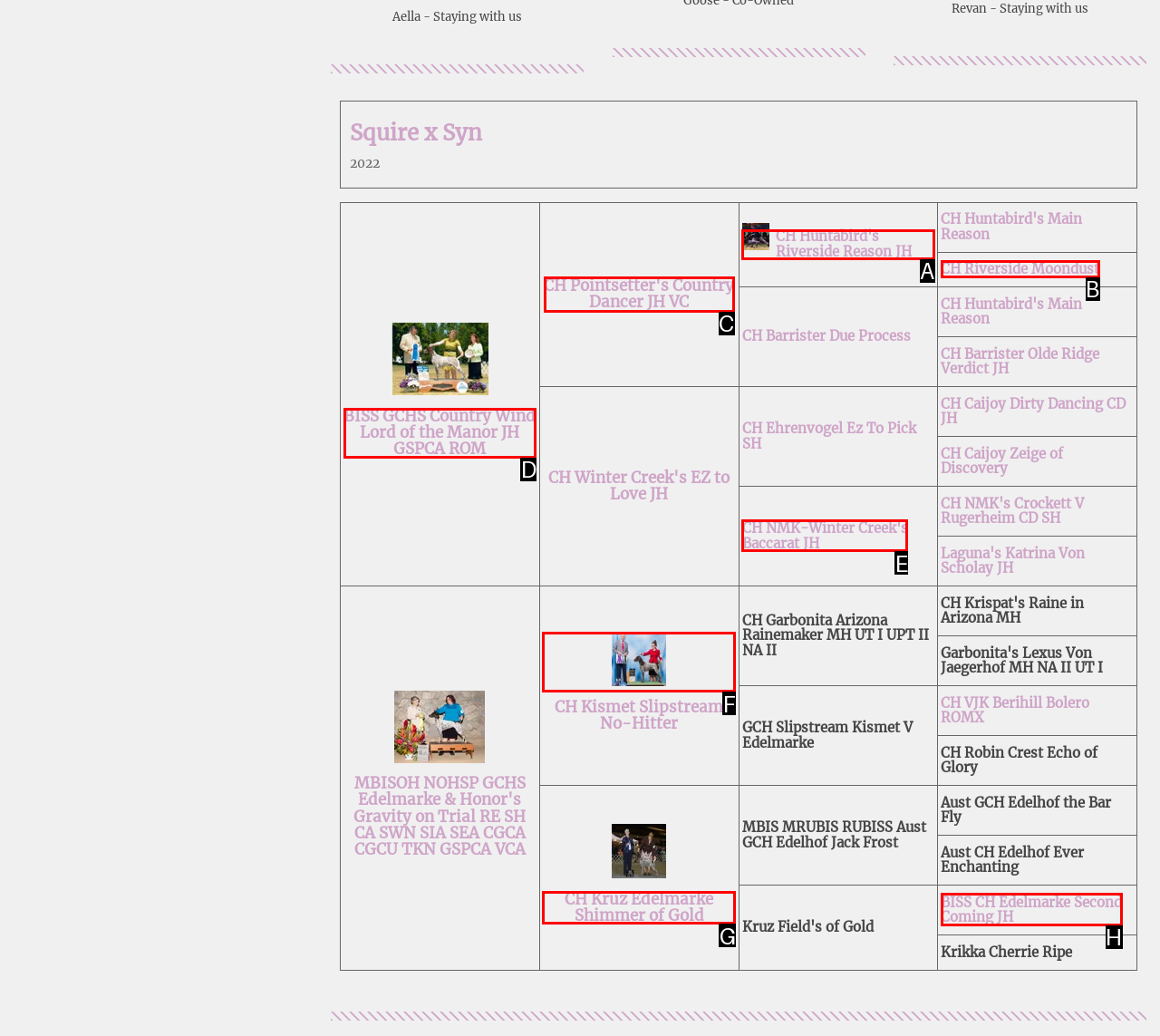Indicate which lettered UI element to click to fulfill the following task: Click on the link 'CH Pointsetter's Country Dancer JH VC'
Provide the letter of the correct option.

C